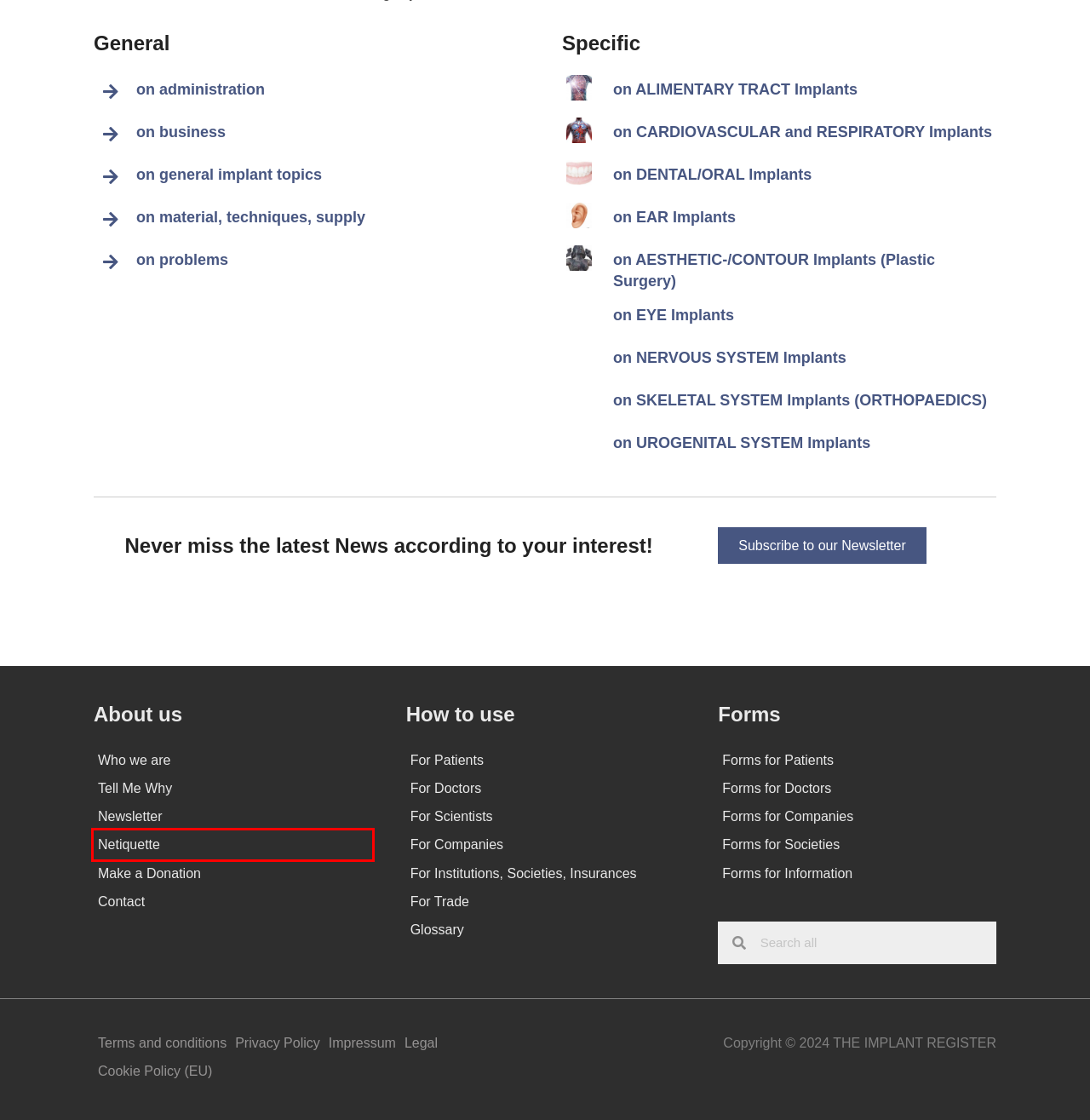You are given a screenshot of a webpage with a red rectangle bounding box. Choose the best webpage description that matches the new webpage after clicking the element in the bounding box. Here are the candidates:
A. how to use (for doctors) – THE IMPLANT REGISTER
B. Impressum – THE IMPLANT REGISTER
C. forms for societies – THE IMPLANT REGISTER
D. Newsletter – THE IMPLANT REGISTER
E. Who we are – THE IMPLANT REGISTER
F. Implant-Register/implantwiki® Netiquette – THE IMPLANT REGISTER
G. how to use (for companies) – THE IMPLANT REGISTER
H. Cookie Policy (EU) – THE IMPLANT REGISTER

F